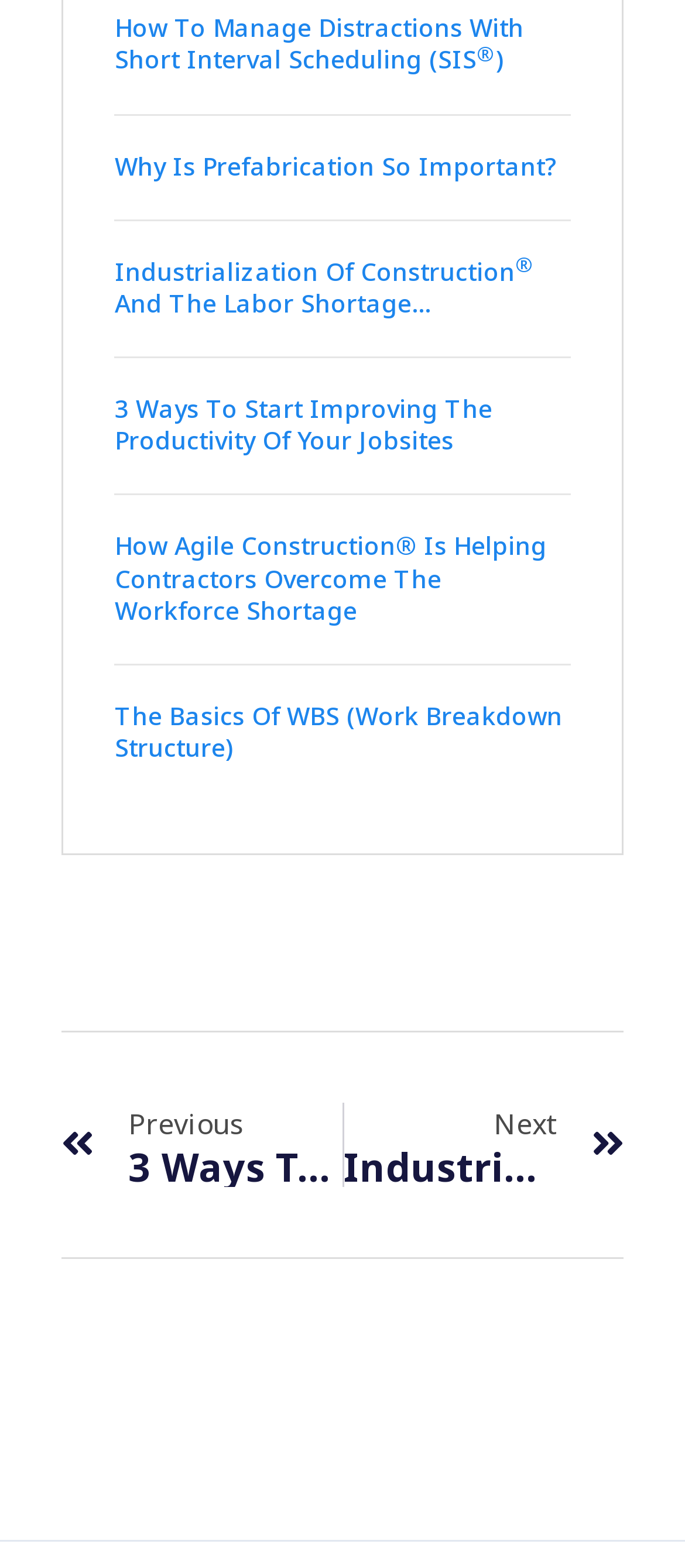Use a single word or phrase to answer the question:
What is the topic of the first article?

Managing distractions